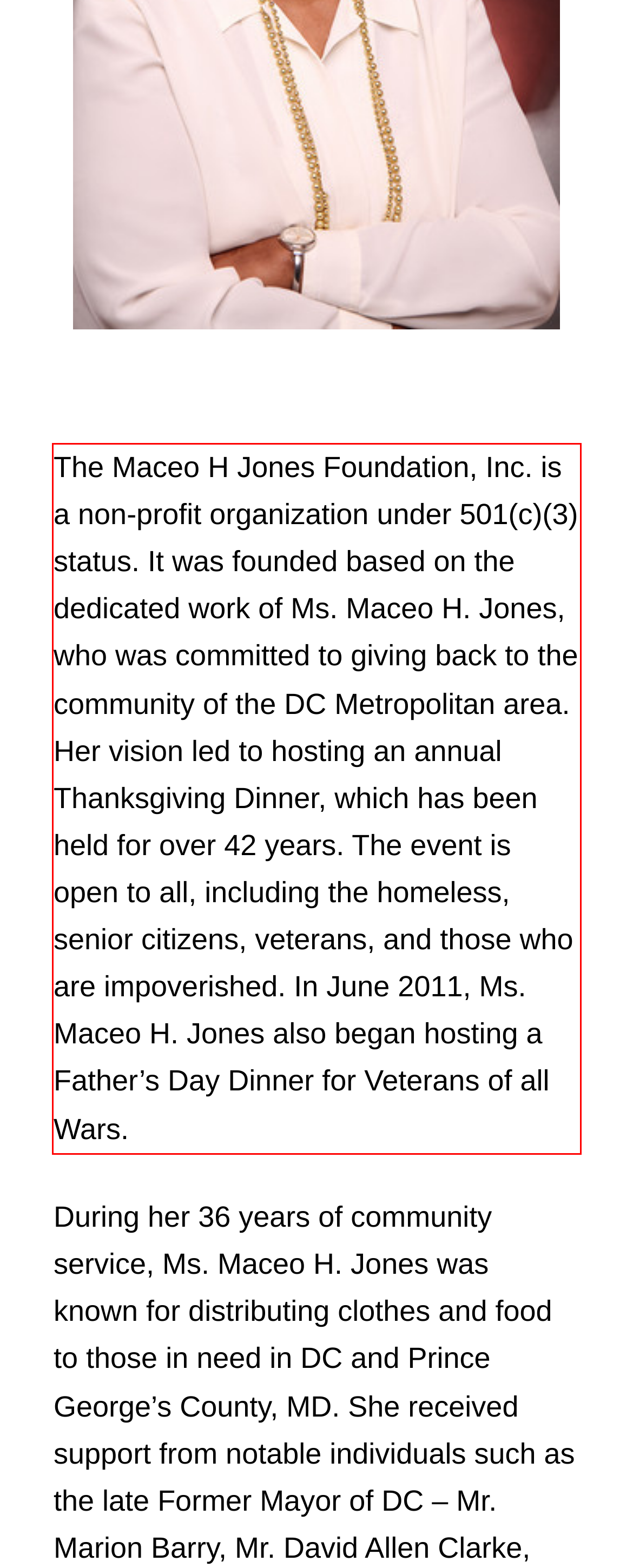Please perform OCR on the text within the red rectangle in the webpage screenshot and return the text content.

The Maceo H Jones Foundation, Inc. is a non-profit organization under 501(c)(3) status. It was founded based on the dedicated work of Ms. Maceo H. Jones, who was committed to giving back to the community of the DC Metropolitan area. Her vision led to hosting an annual Thanksgiving Dinner, which has been held for over 42 years. The event is open to all, including the homeless, senior citizens, veterans, and those who are impoverished. In June 2011, Ms. Maceo H. Jones also began hosting a Father’s Day Dinner for Veterans of all Wars.